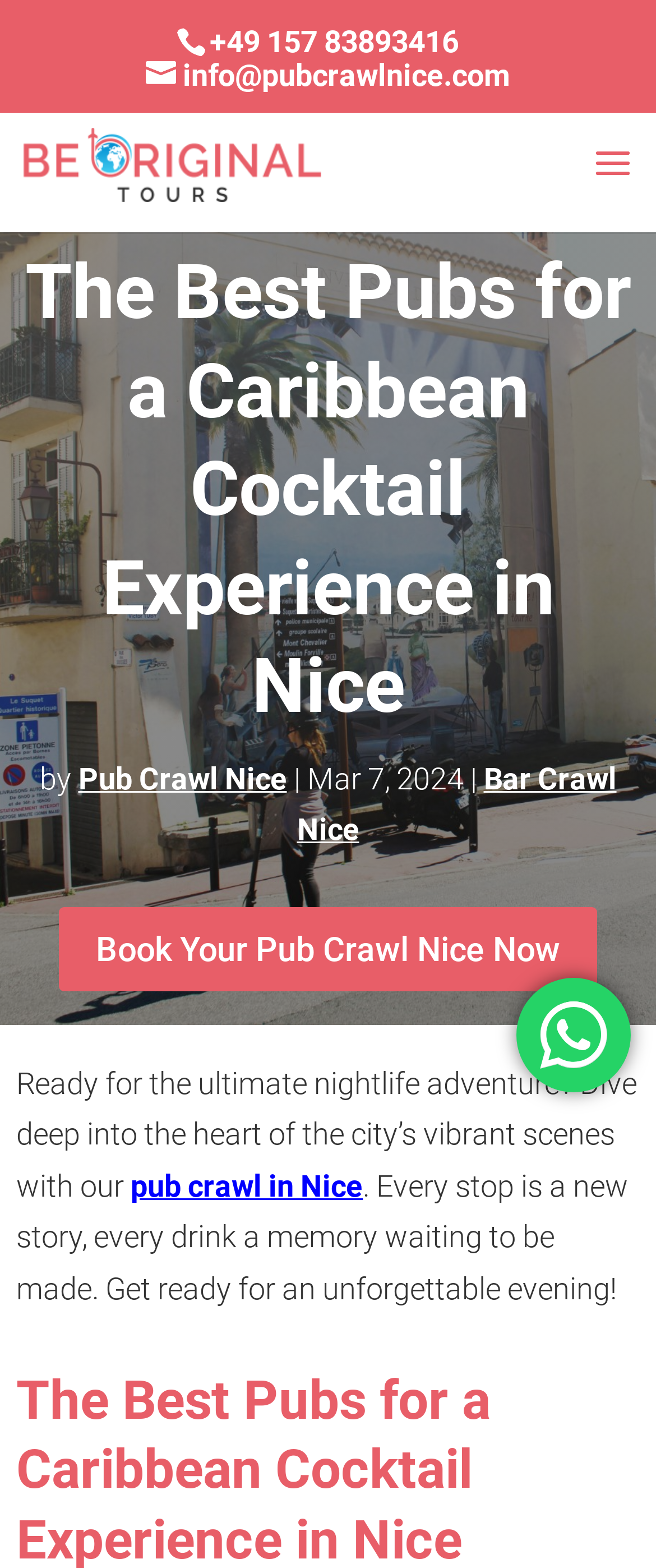Who is the author of the article?
Please provide a detailed and thorough answer to the question.

I found the author by looking at the link element with the bounding box coordinates [0.119, 0.485, 0.437, 0.507] which contains the text 'Pub Crawl Nice' and is located near the text 'by' and the date 'Mar 7, 2024', indicating that it is the author of the article.